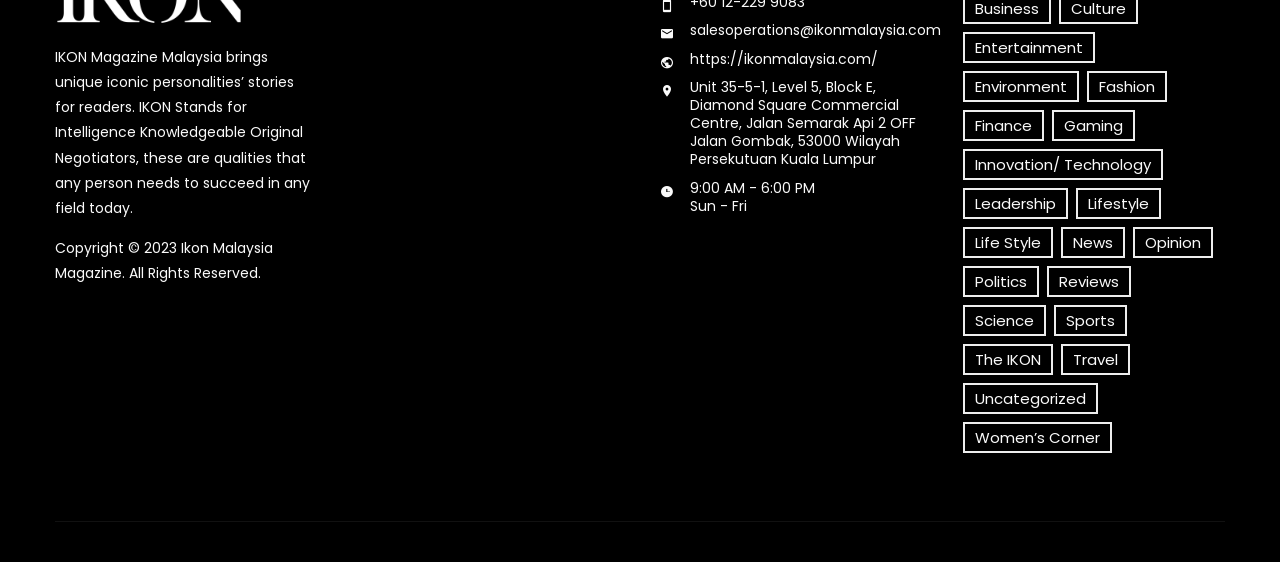Refer to the image and answer the question with as much detail as possible: What is the name of the magazine?

The name of the magazine can be found in the first StaticText element, which describes the magazine as 'IKON Magazine Malaysia brings unique iconic personalities’ stories for readers.'